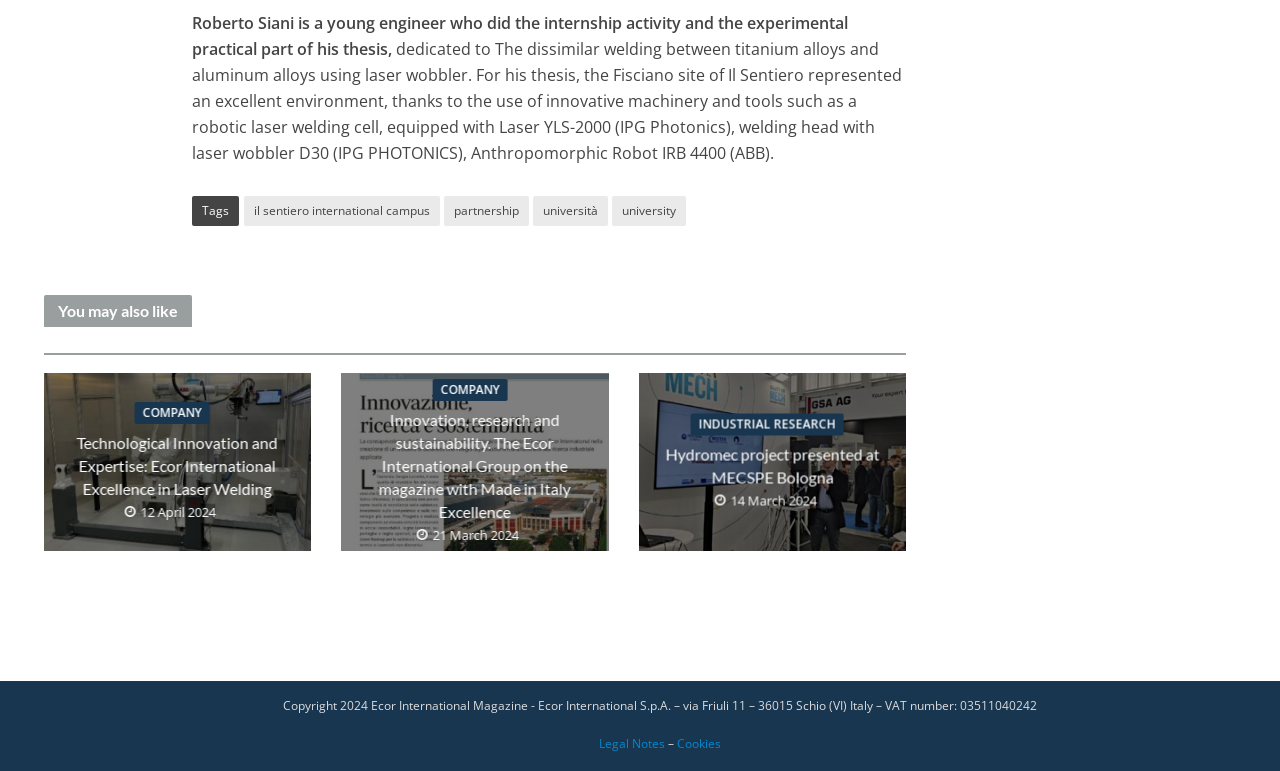Please find the bounding box for the UI element described by: "Solutions".

None